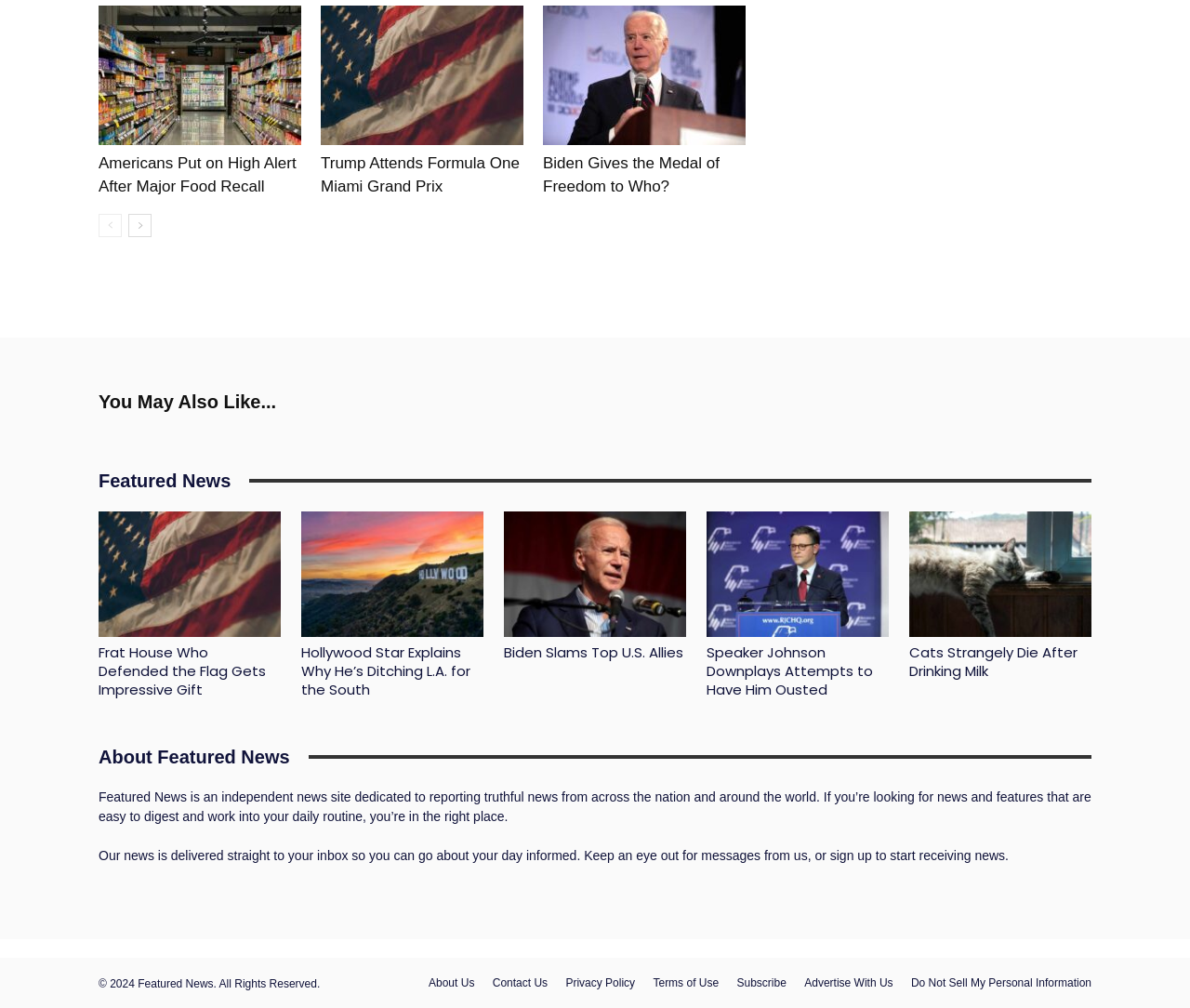Identify the bounding box coordinates of the region I need to click to complete this instruction: "Read about 'Frat House Who Defended the Flag Gets Impressive Gift'".

[0.083, 0.507, 0.236, 0.632]